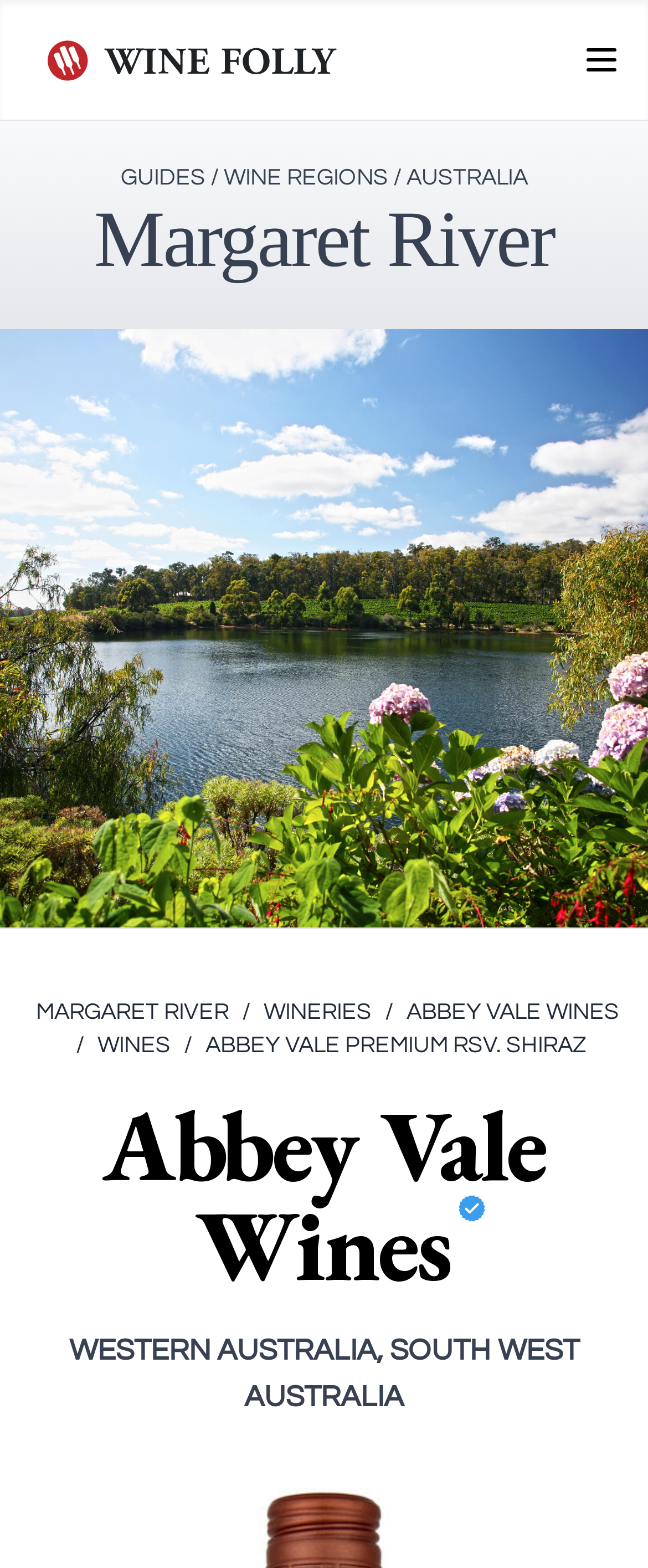Answer the following query concisely with a single word or phrase:
What region is the winery located in?

Margaret River